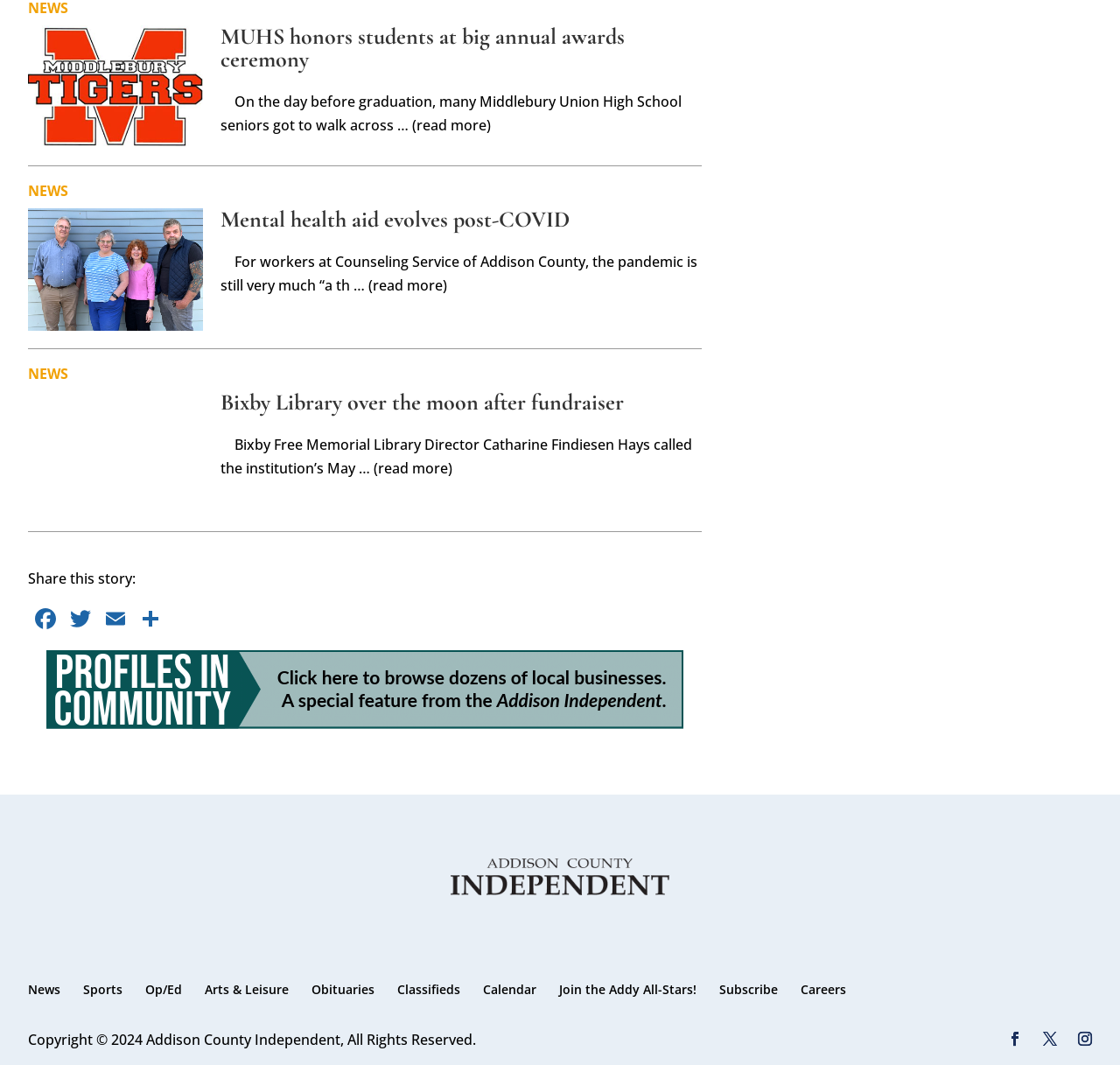Identify and provide the bounding box coordinates of the UI element described: "Mental health aid evolves post-COVID". The coordinates should be formatted as [left, top, right, bottom], with each number being a float between 0 and 1.

[0.197, 0.193, 0.509, 0.218]